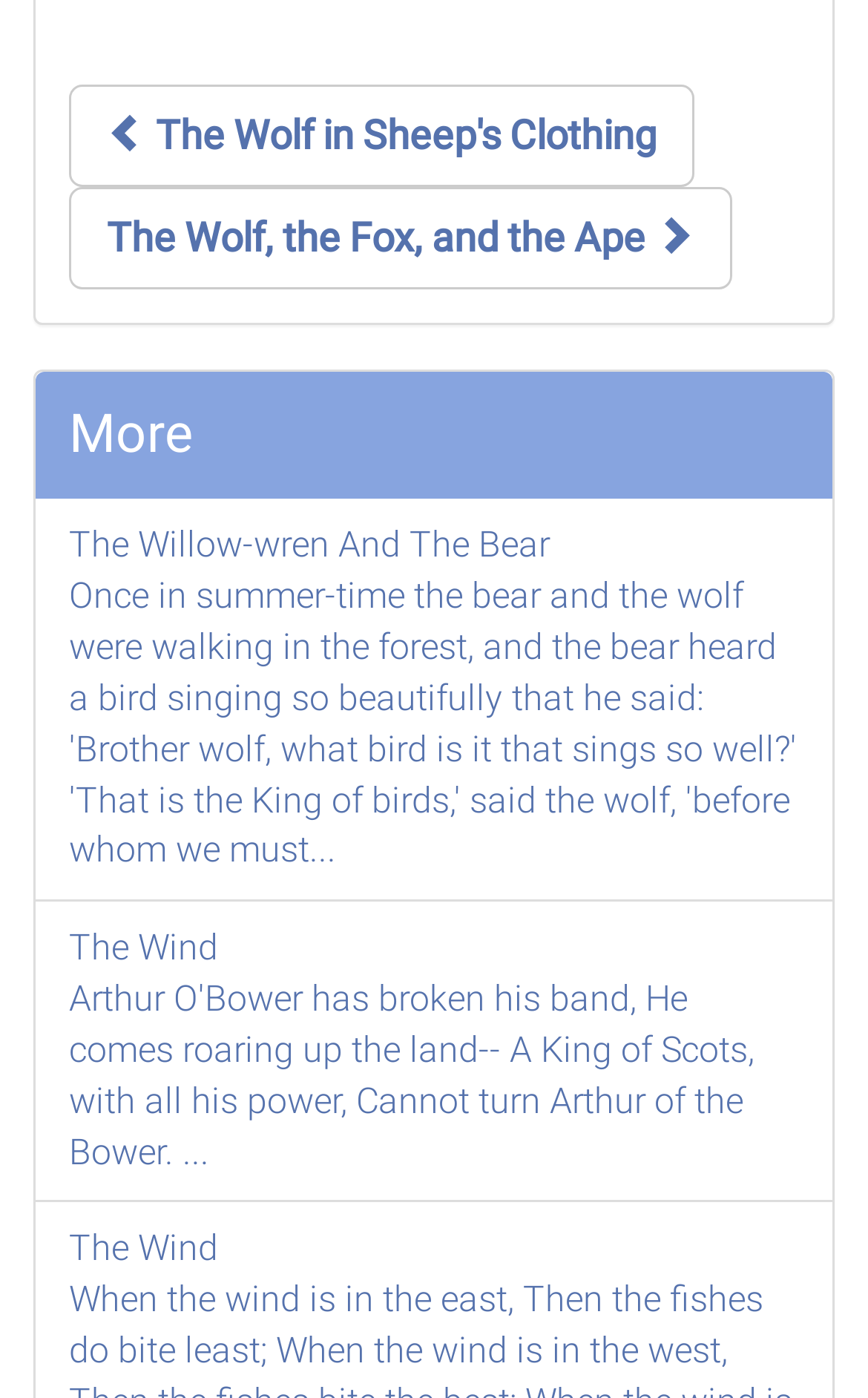Based on the image, please elaborate on the answer to the following question:
What is the purpose of the 'More' button?

The 'More' button is likely to be a toggle button that reveals more story titles or descriptions when clicked. Its presence suggests that there are more stories beyond what is initially shown.